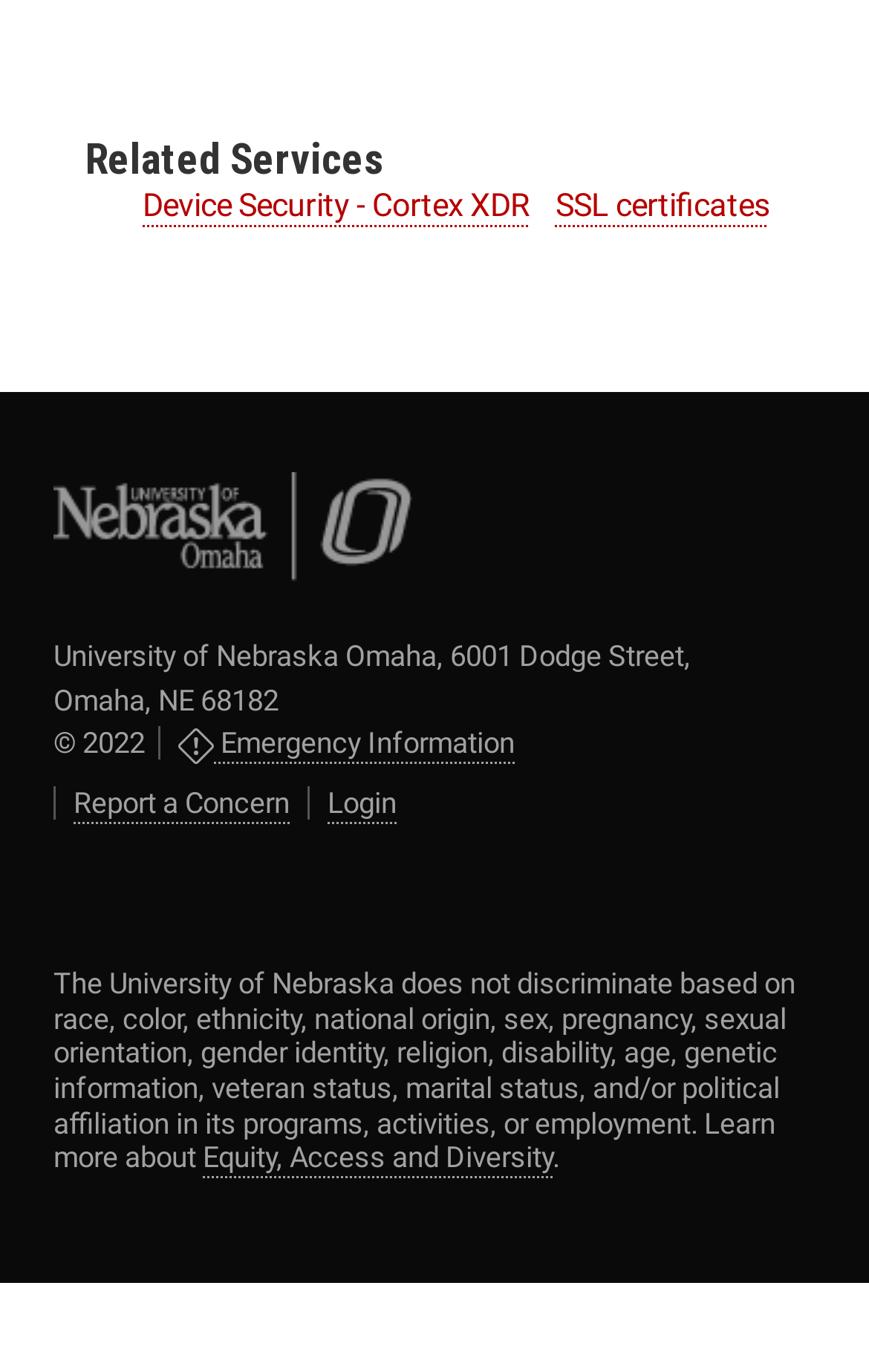Can you find the bounding box coordinates for the element to click on to achieve the instruction: "Click on 'Other Instructional Programs'"?

None